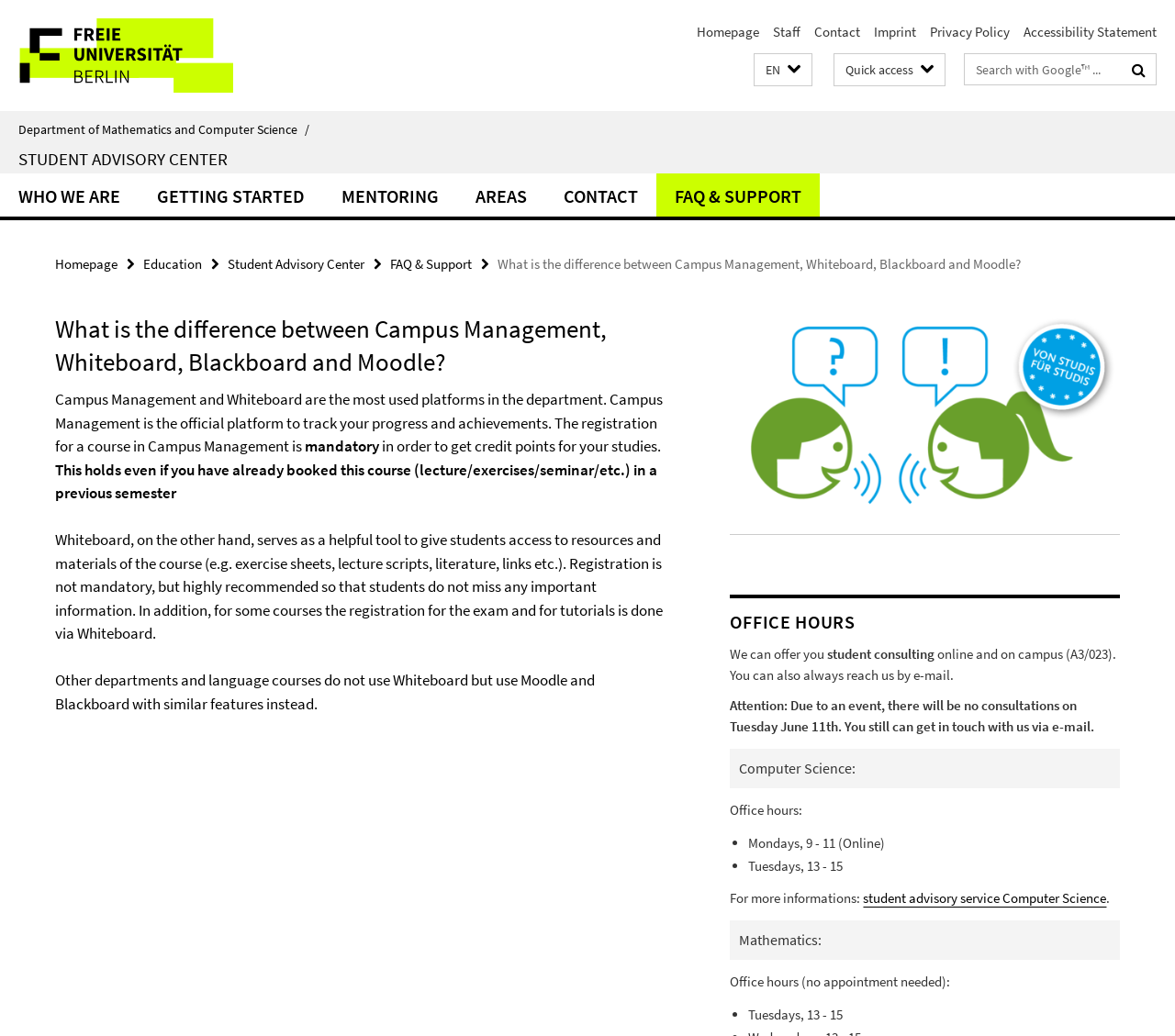Please find the bounding box for the following UI element description. Provide the coordinates in (top-left x, top-left y, bottom-right x, bottom-right y) format, with values between 0 and 1: Homepage

[0.047, 0.246, 0.1, 0.263]